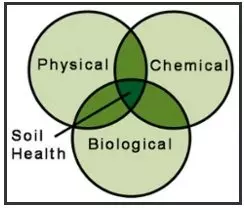Offer a detailed narrative of what is shown in the image.

The image illustrates the intricate relationship between the three essential components of soil health: physical, chemical, and biological properties. Each component is represented by a circle that intersects with the others, emphasizing their interconnectedness in fostering a healthy soil environment. The label "Soil Health" is positioned to underline the importance of the synergy among these components. This diagram serves as a visual representation of the holistic approach advocated by Organic Soil Solutions, highlighting how effective lawn care relies on a balance of these factors to promote robust plant growth.